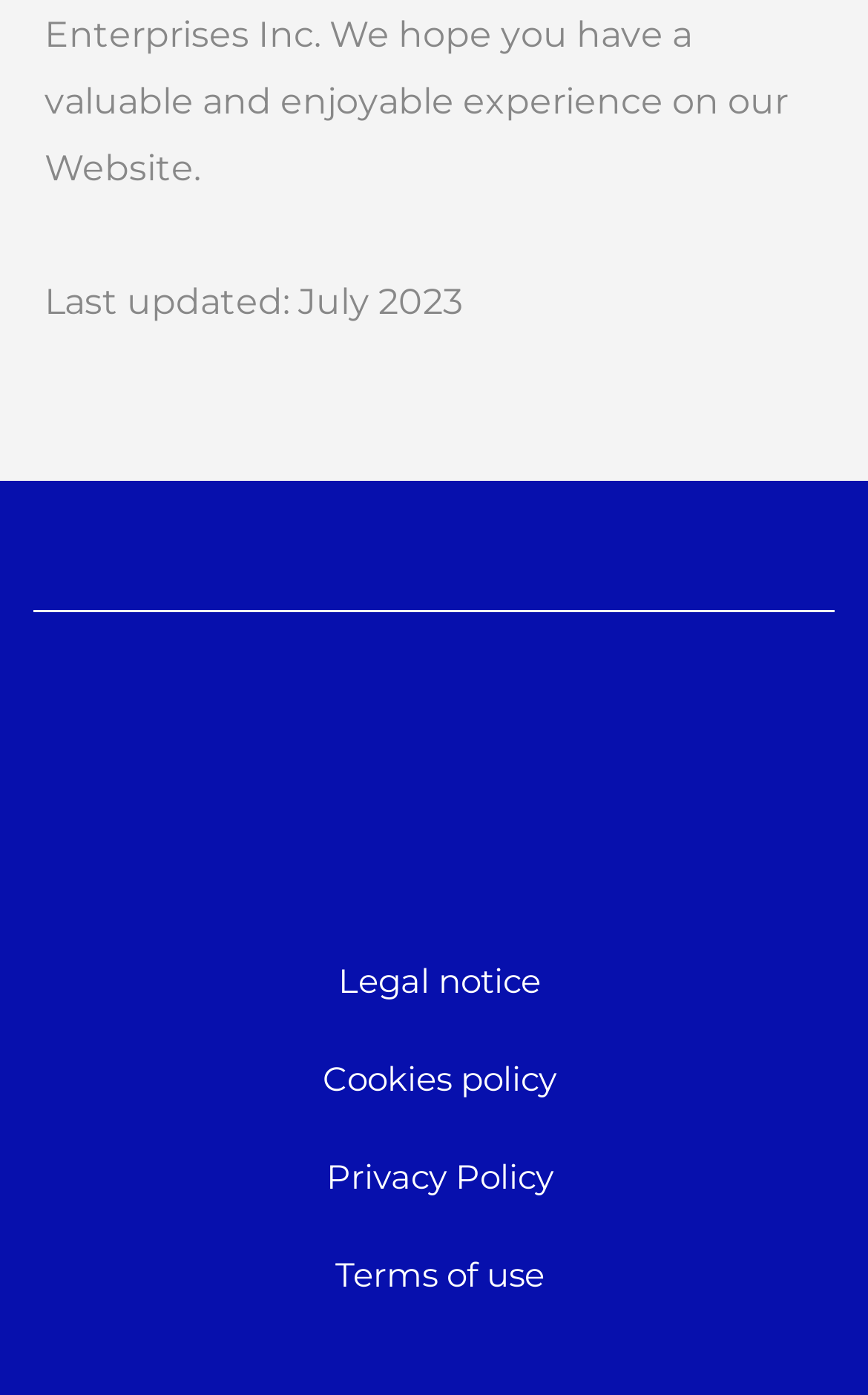Determine the bounding box coordinates for the UI element matching this description: "Terms of use".

[0.386, 0.898, 0.627, 0.929]